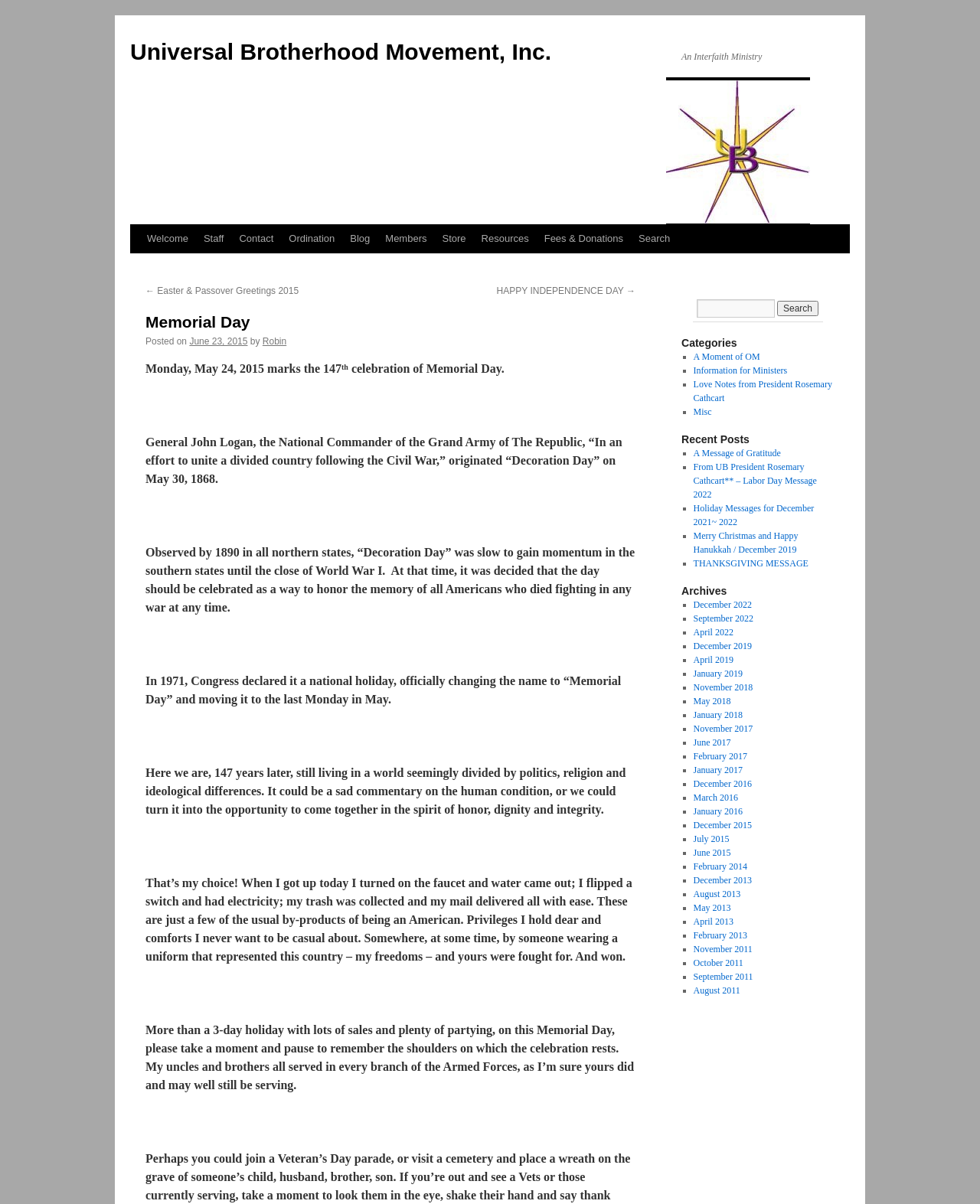Extract the bounding box coordinates of the UI element described by: "A Moment of OM". The coordinates should include four float numbers ranging from 0 to 1, e.g., [left, top, right, bottom].

[0.707, 0.292, 0.775, 0.301]